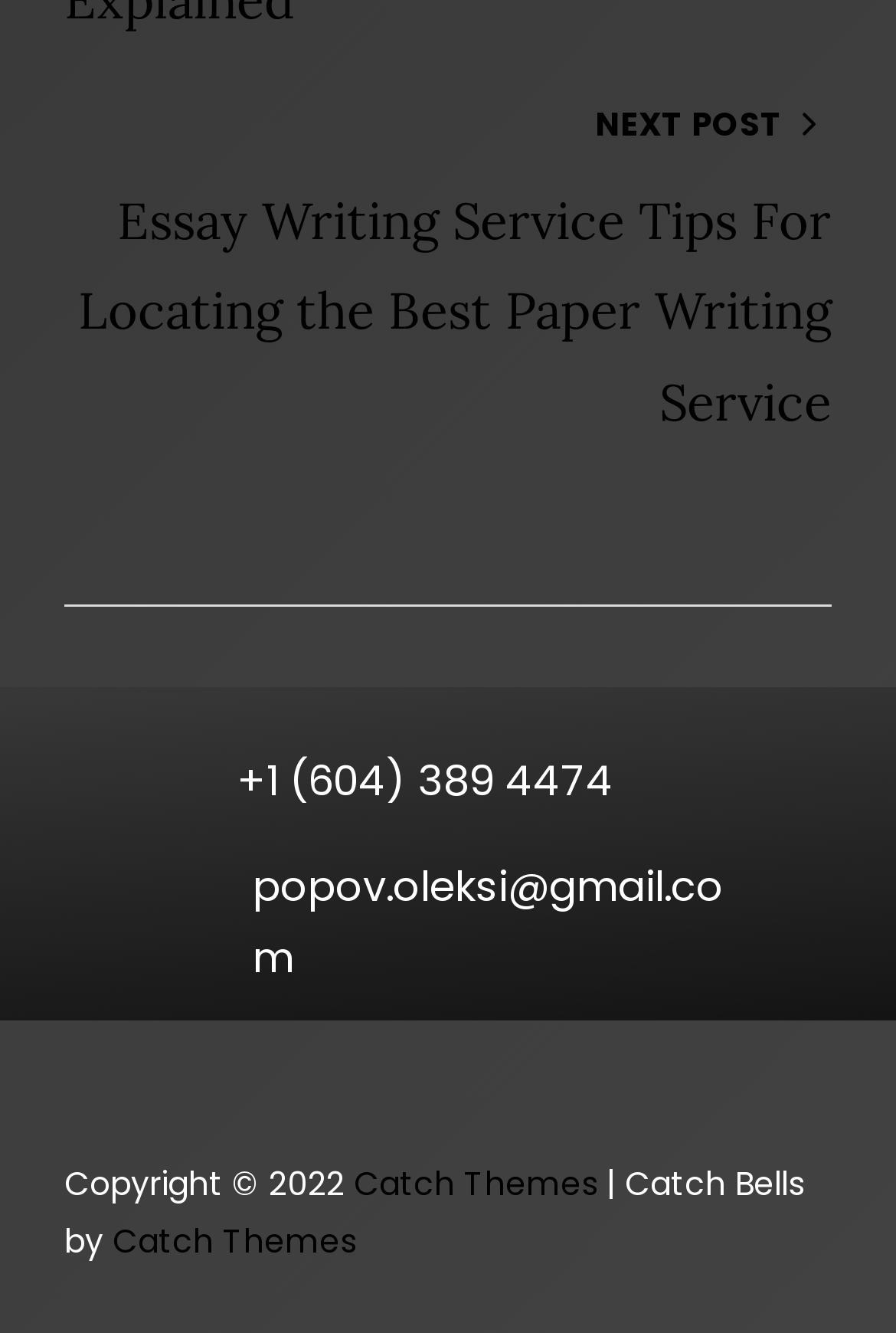Please use the details from the image to answer the following question comprehensively:
How many figures are on the webpage?

I counted the figure elements on the webpage and found four of them, located at coordinates [0.028, 0.591, 0.177, 0.69], [0.177, 0.559, 0.223, 0.587], [0.177, 0.637, 0.22, 0.663], and [0.821, 0.59, 0.972, 0.691].